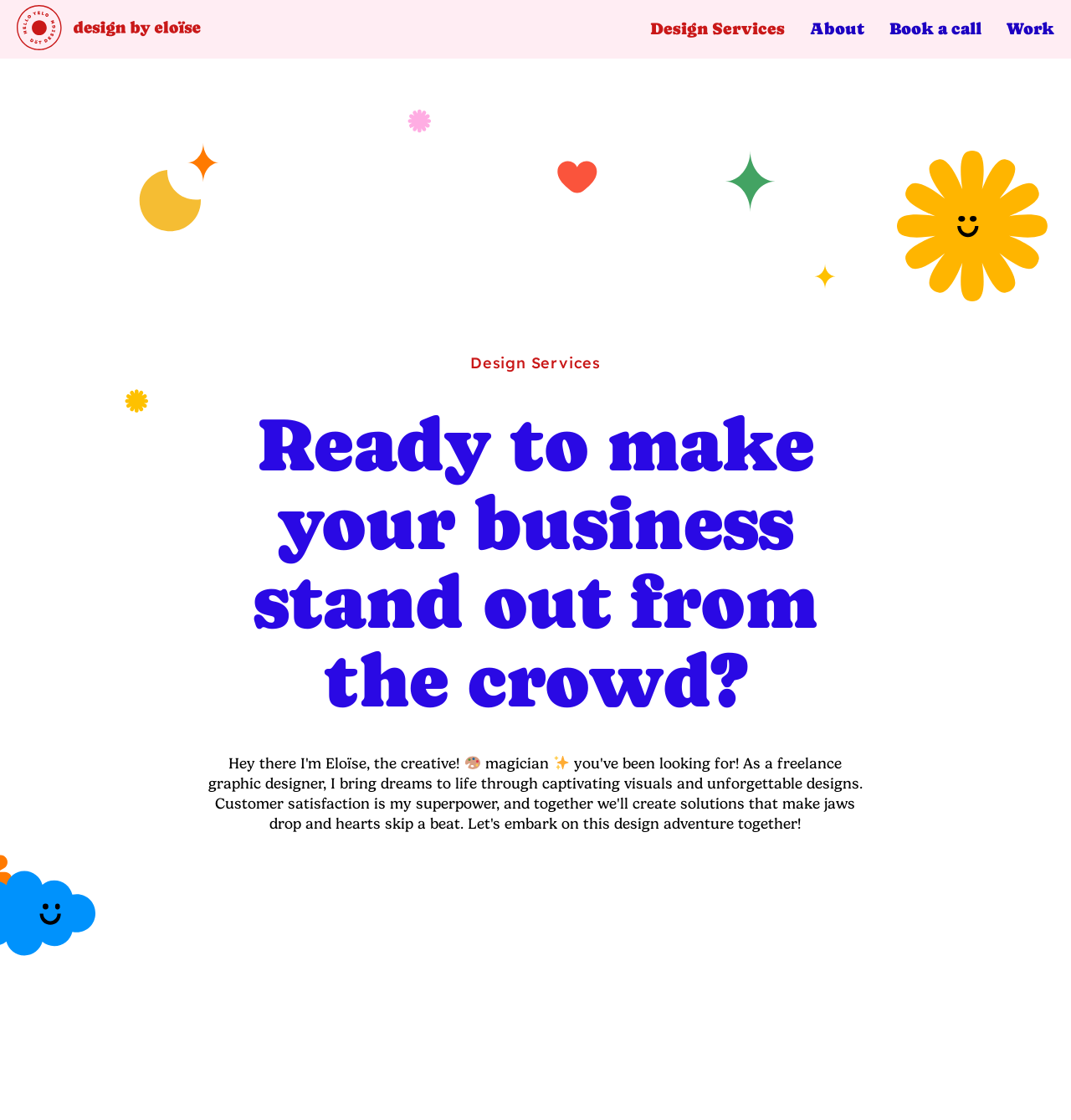Find the primary header on the webpage and provide its text.

Ready to make your business stand out from the crowd?